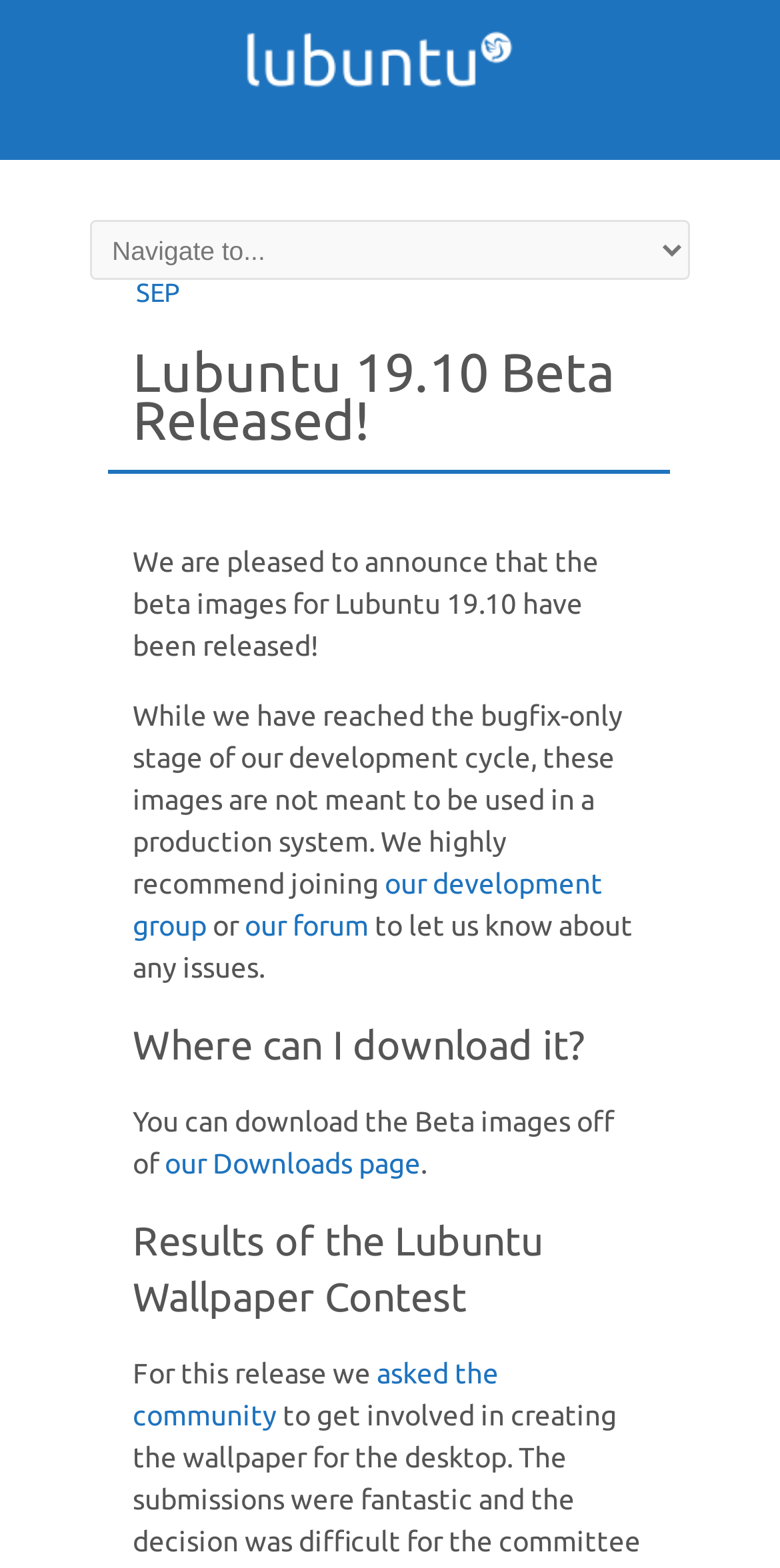Convey a detailed summary of the webpage, mentioning all key elements.

The webpage is about the release of Lubuntu 19.10 Beta, with a prominent header "Lubuntu 19.10 Beta Released!" at the top center of the page. Below the header, there is a paragraph of text that explains the beta release, mentioning that it's not meant for production systems and encouraging users to join the development group or forum to report any issues.

To the top left of the page, there is a link "The official Lubuntu home" accompanied by an image. On the top right, there is a combobox with a dropdown menu, displaying the text "27" and "SEP".

Below the introductory paragraph, there are three sections, each with a heading. The first section, "Where can I download it?", provides a link to the Downloads page. The second section, "Results of the Lubuntu Wallpaper Contest", mentions that the community was asked to participate in the contest.

Throughout the page, there are several links to external resources, including the development group, forum, and Downloads page. The overall content is focused on providing information about the Lubuntu 19.10 Beta release and related resources.